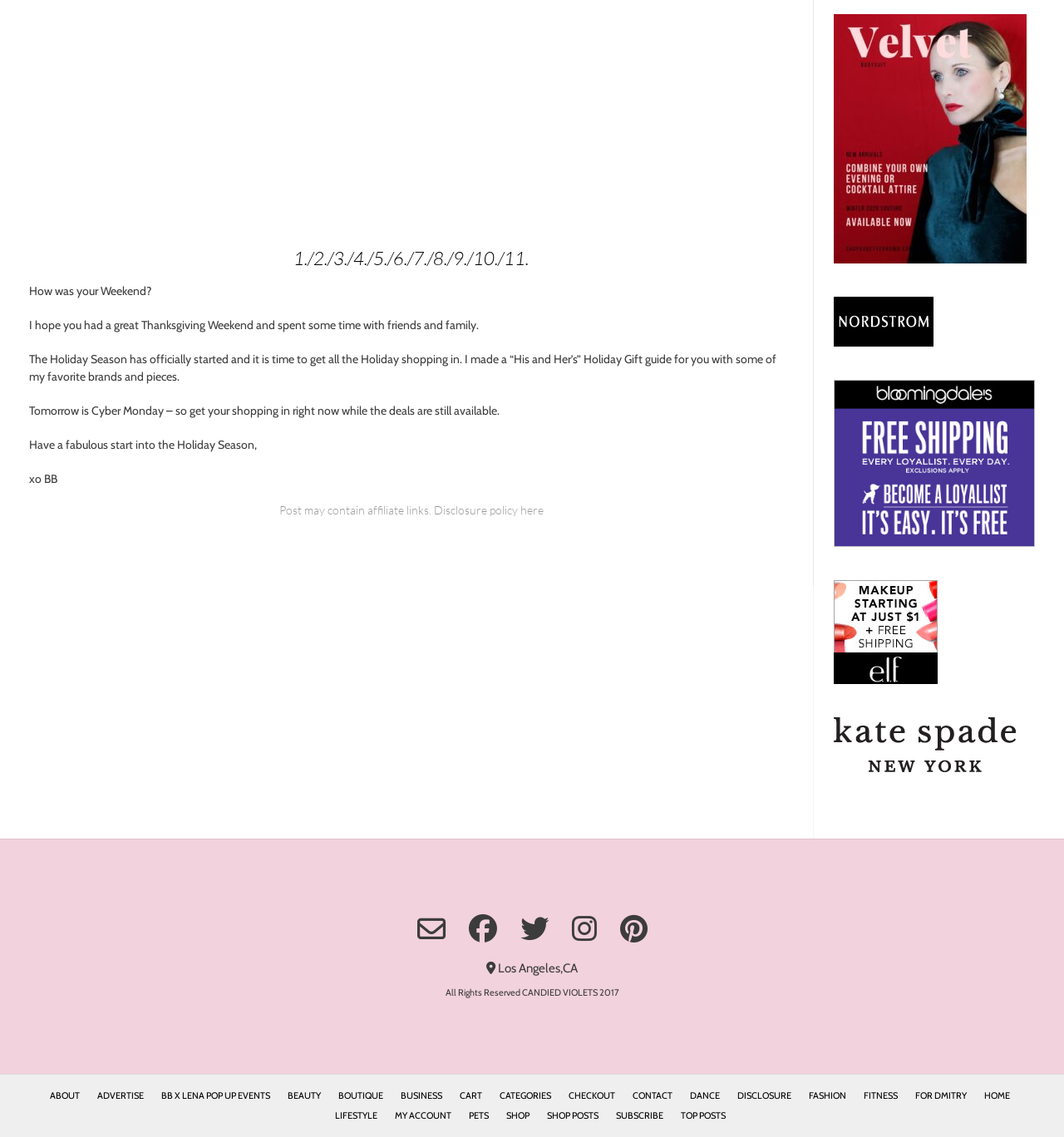Refer to the image and provide a thorough answer to this question:
What type of products are mentioned in the article?

The article mentions 'e.l.f. cosmetics' and 'NORDSTROM.com', which are a cosmetics brand and a clothing retailer, respectively, indicating that the products being referred to are cosmetics and clothing.